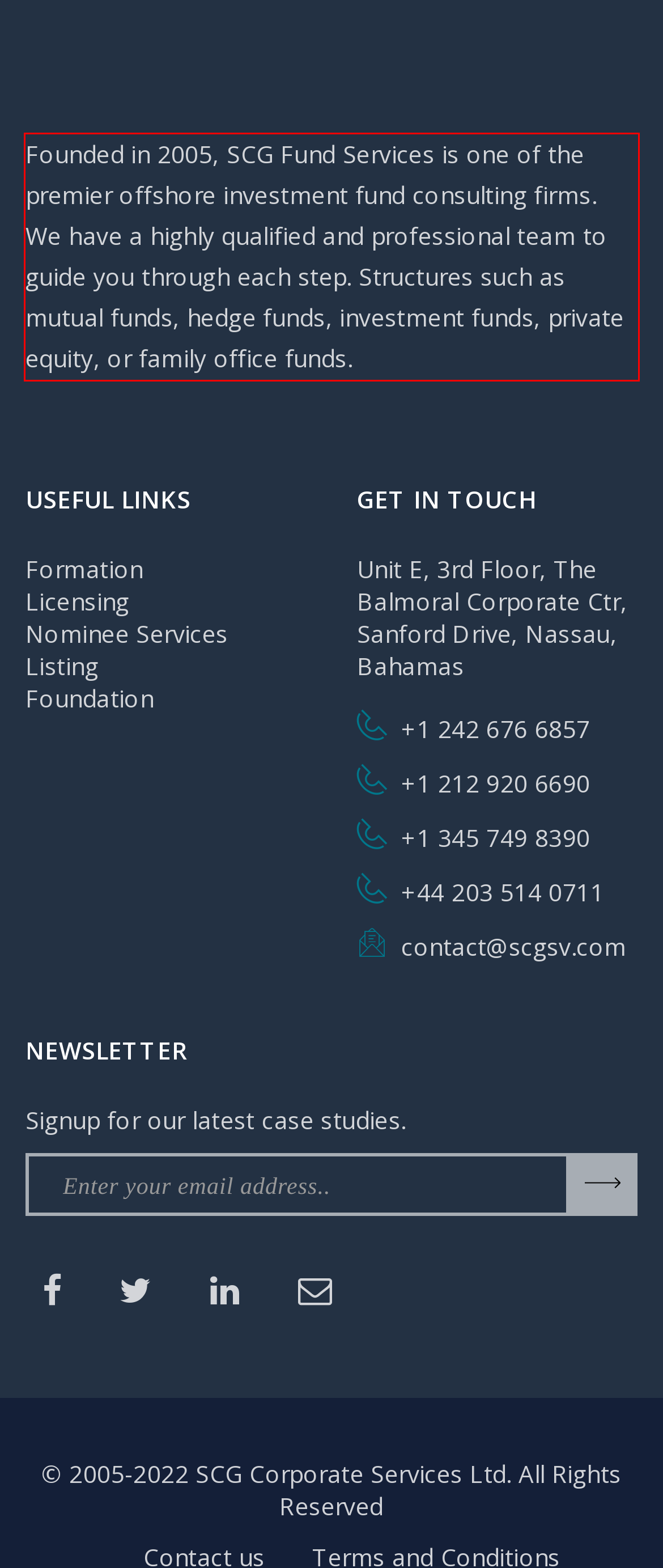Given a screenshot of a webpage, identify the red bounding box and perform OCR to recognize the text within that box.

Founded in 2005, SCG Fund Services is one of the premier offshore investment fund consulting firms. We have a highly qualified and professional team to guide you through each step. Structures such as mutual funds, hedge funds, investment funds, private equity, or family office funds.